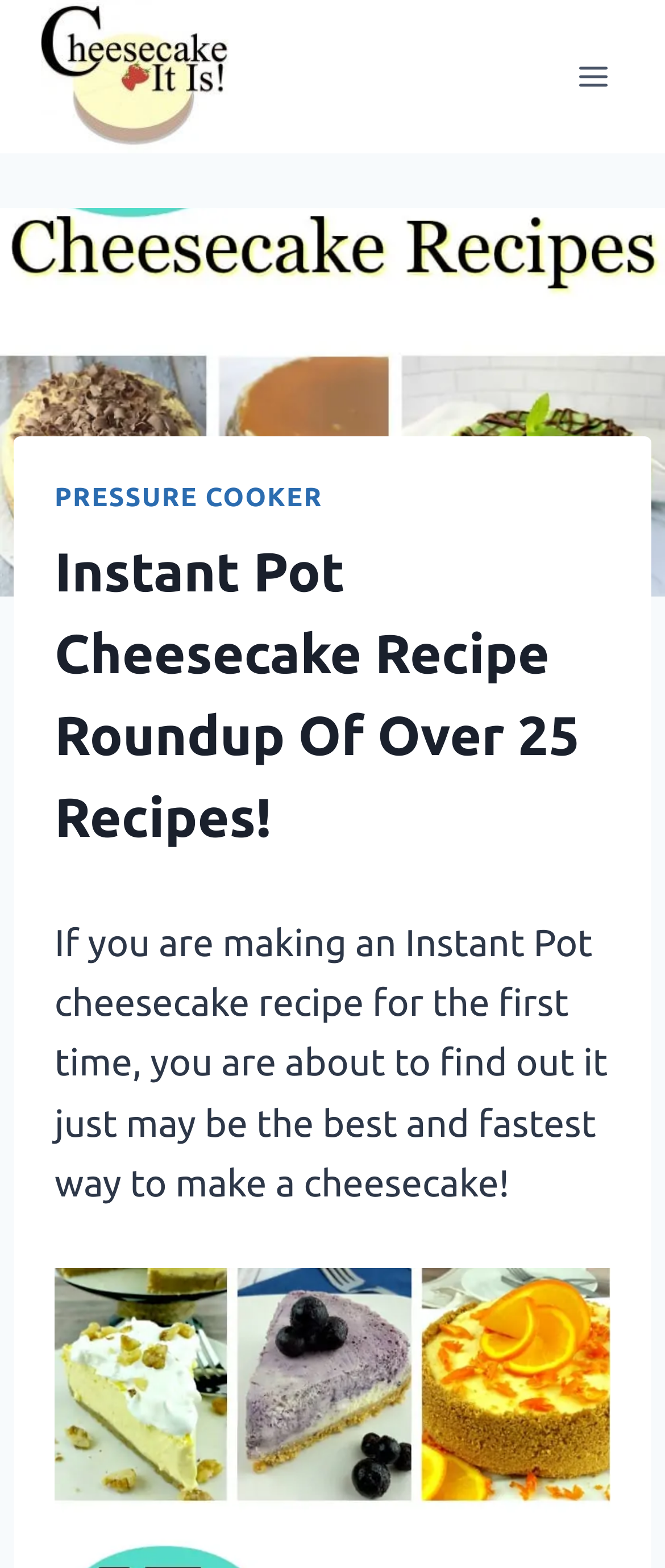Based on the description "Pressure Cooker", find the bounding box of the specified UI element.

[0.082, 0.307, 0.485, 0.326]